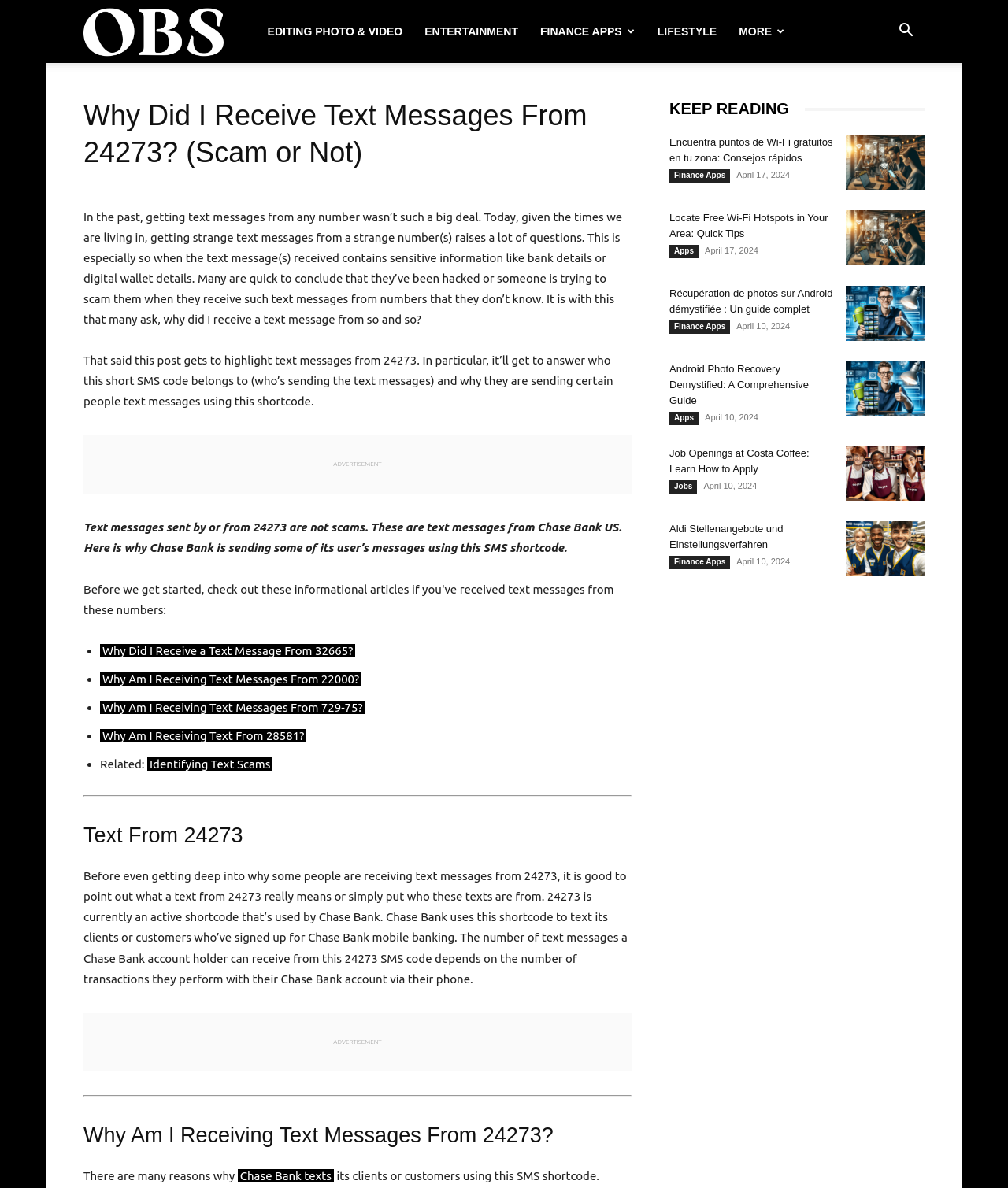Is 24273 a scam?
Provide a detailed answer to the question, using the image to inform your response.

According to the article, text messages sent by or from 24273 are not scams, but rather legitimate messages from Chase Bank to its clients or customers who have signed up for mobile banking.